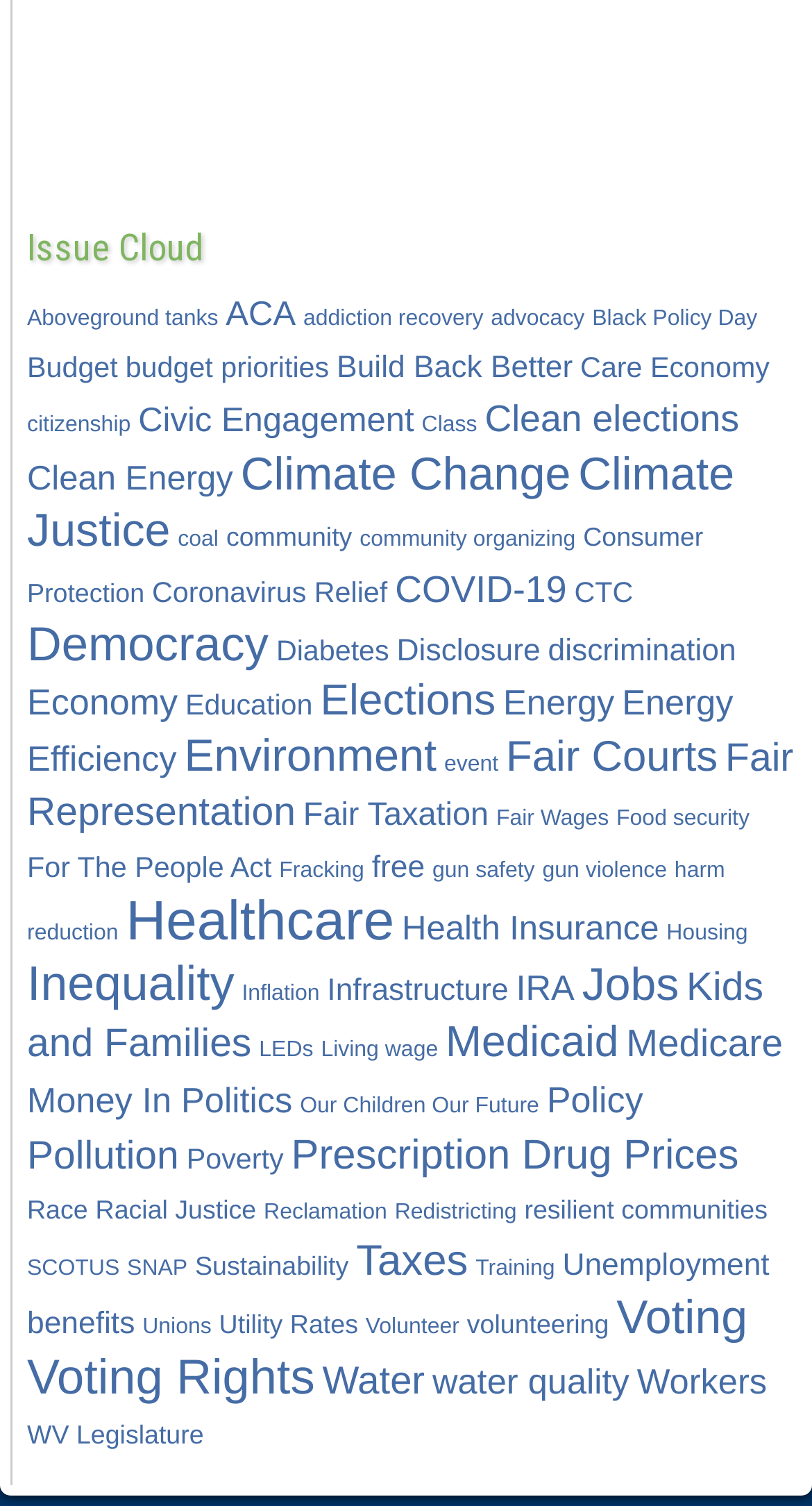What is the main topic of this webpage?
Please provide a single word or phrase answer based on the image.

Policy issues